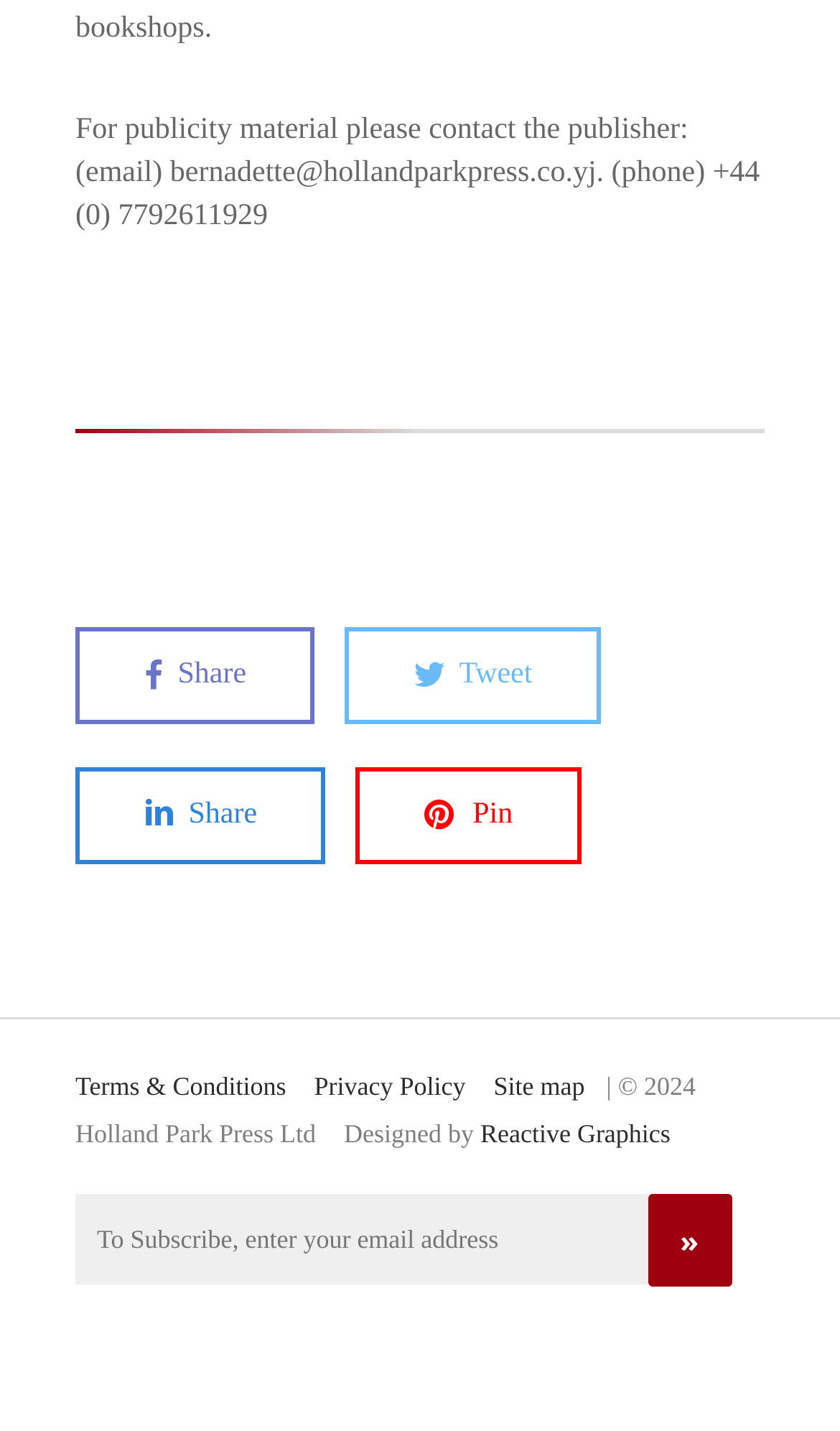Kindly determine the bounding box coordinates for the clickable area to achieve the given instruction: "Contact us".

[0.771, 0.835, 0.871, 0.9]